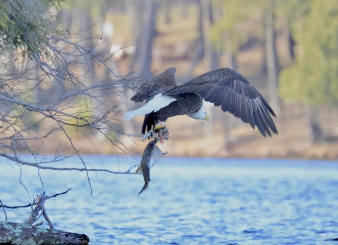Detail all significant aspects of the image you see.

This stunning image captures the dynamic moment of an eagle in flight, showcasing its powerful wingspan as it gracefully navigates the air. The eagle, with its sharp gaze and impressive plumage, has just caught a fish, demonstrating its prowess as a skilled hunter. The background features a serene body of water reflecting the vibrant hues of nature, with soft trees framing the scene, adding depth and context. This snapshot encapsulates the essence of wildlife in action, highlighting the eagle's strength, agility, and the beauty of its natural habitat.